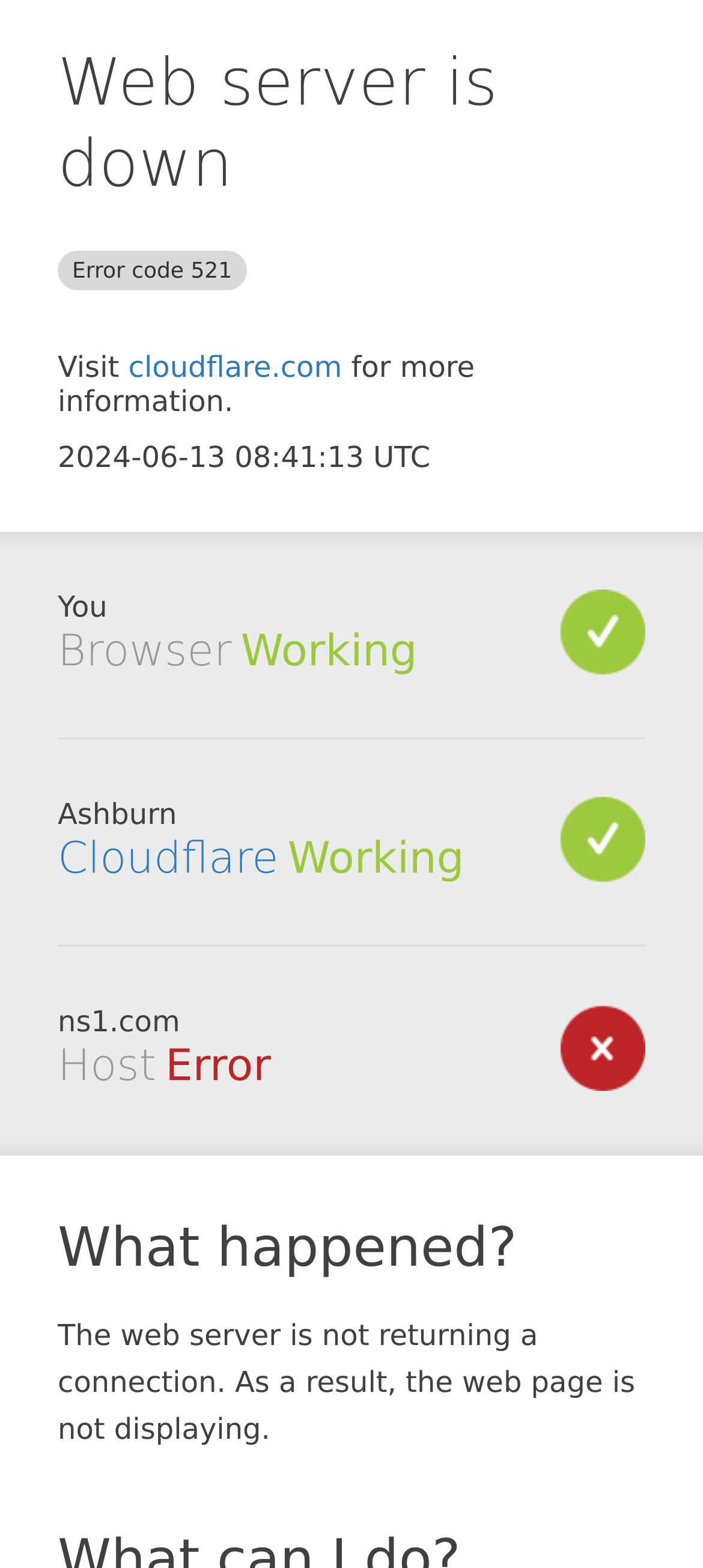Detail the various sections and features of the webpage.

The webpage appears to be an error page, indicating that the web server is down. At the top, there is a heading that reads "Web server is down Error code 521". Below this heading, there is a link to "cloudflare.com" with a brief description "Visit ... for more information." The current date and time, "2024-06-13 08:41:13 UTC", is displayed below this link.

On the left side of the page, there are several sections with headings, including "Browser", "Cloudflare", and "Host". The "Browser" section has a static text "Working" next to it. The "Cloudflare" section has a link to "Cloudflare" and another static text "Working". The "Host" section has a static text "Error" next to it.

Further down the page, there is a heading "What happened?" followed by a paragraph of text explaining the error, stating that "The web server is not returning a connection. As a result, the web page is not displaying."